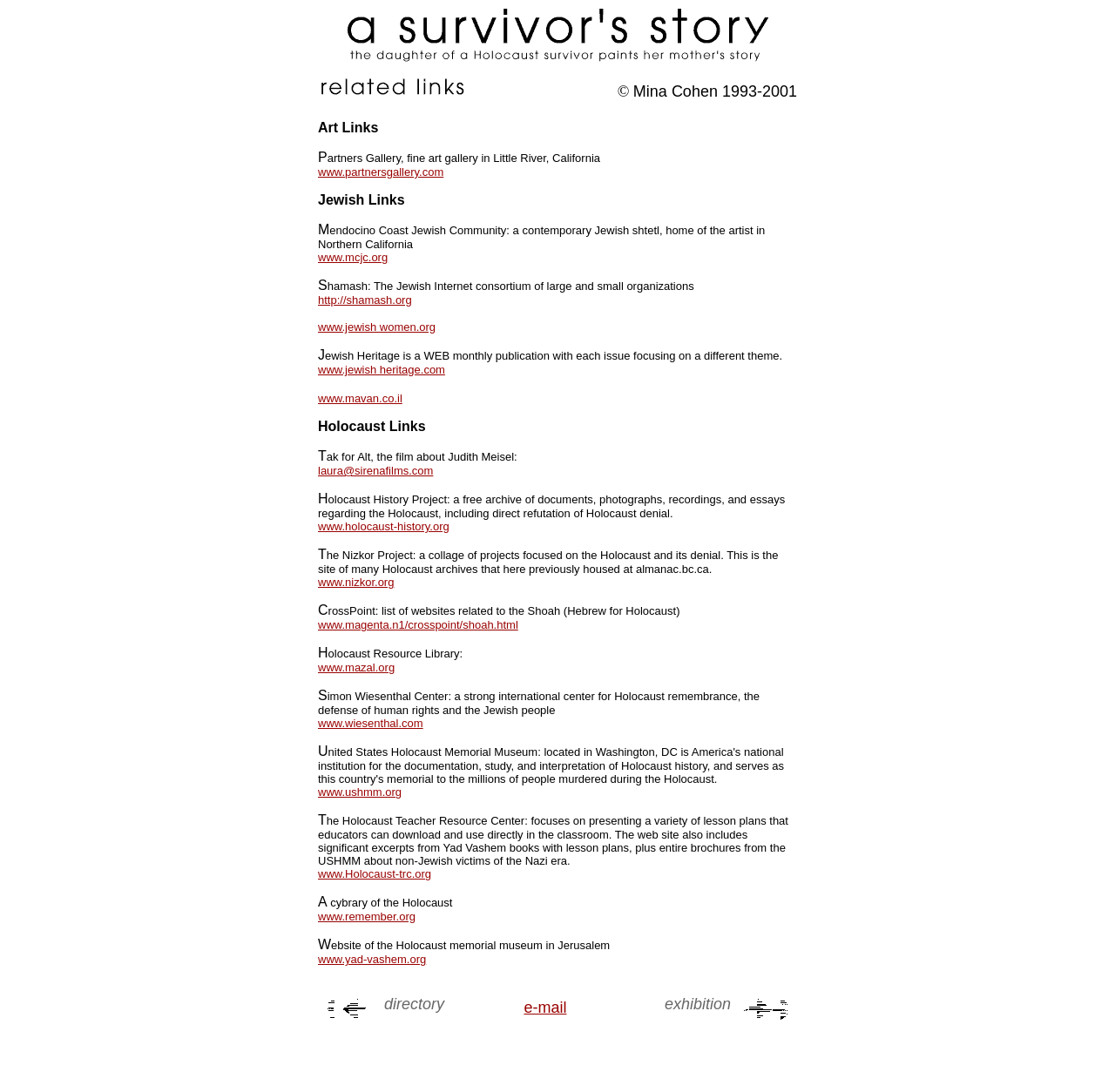Could you find the bounding box coordinates of the clickable area to complete this instruction: "visit Art Links Partners Gallery website"?

[0.285, 0.152, 0.398, 0.163]